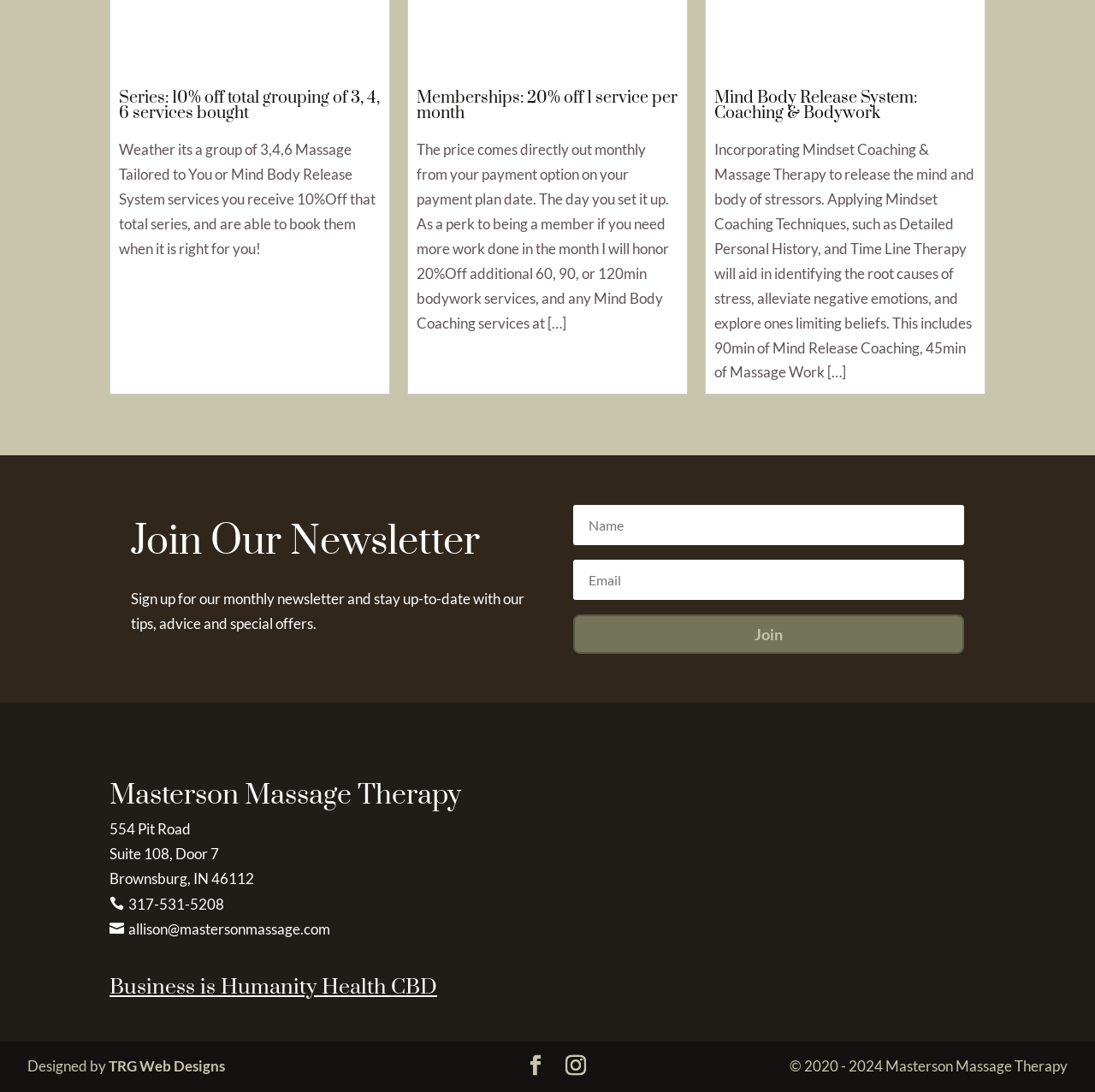Pinpoint the bounding box coordinates of the clickable area necessary to execute the following instruction: "View Masterson Massage Therapy Map". The coordinates should be given as four float numbers between 0 and 1, namely [left, top, right, bottom].

[0.512, 0.692, 0.746, 0.809]